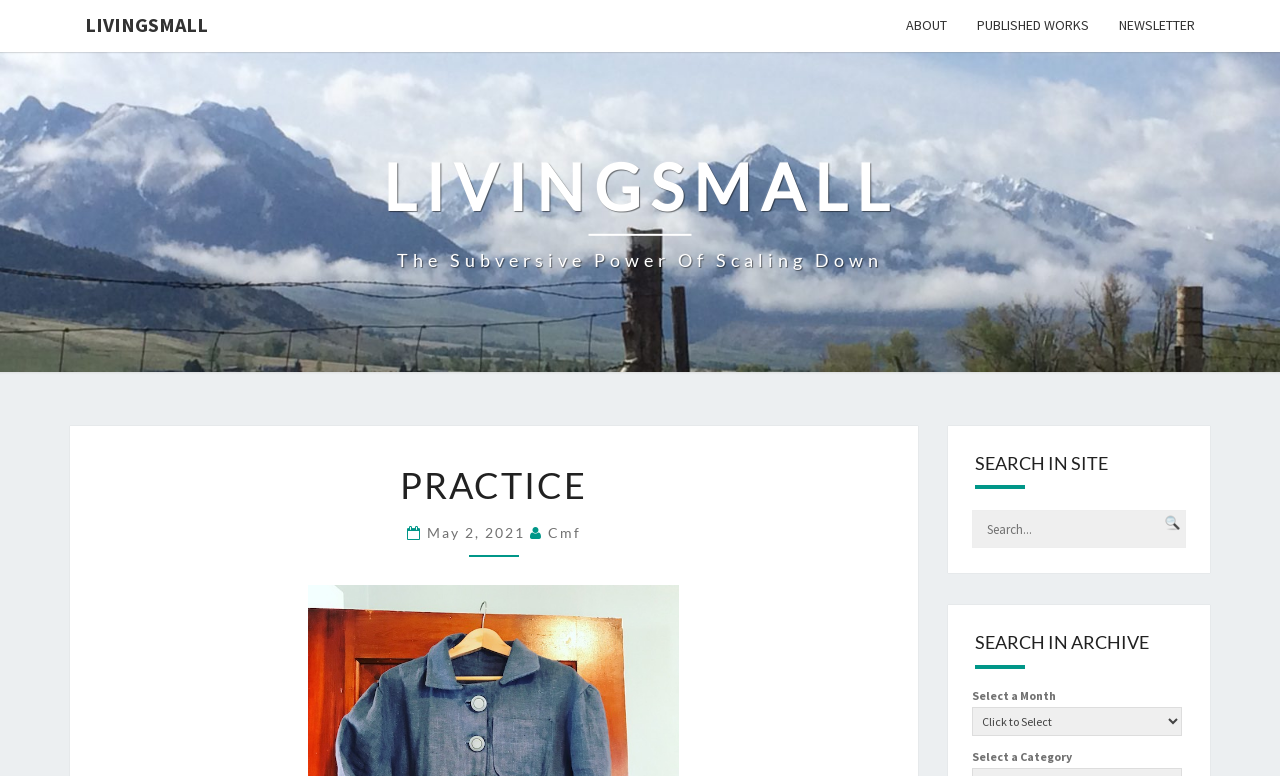What is the purpose of the textbox?
Please look at the screenshot and answer in one word or a short phrase.

Search in site